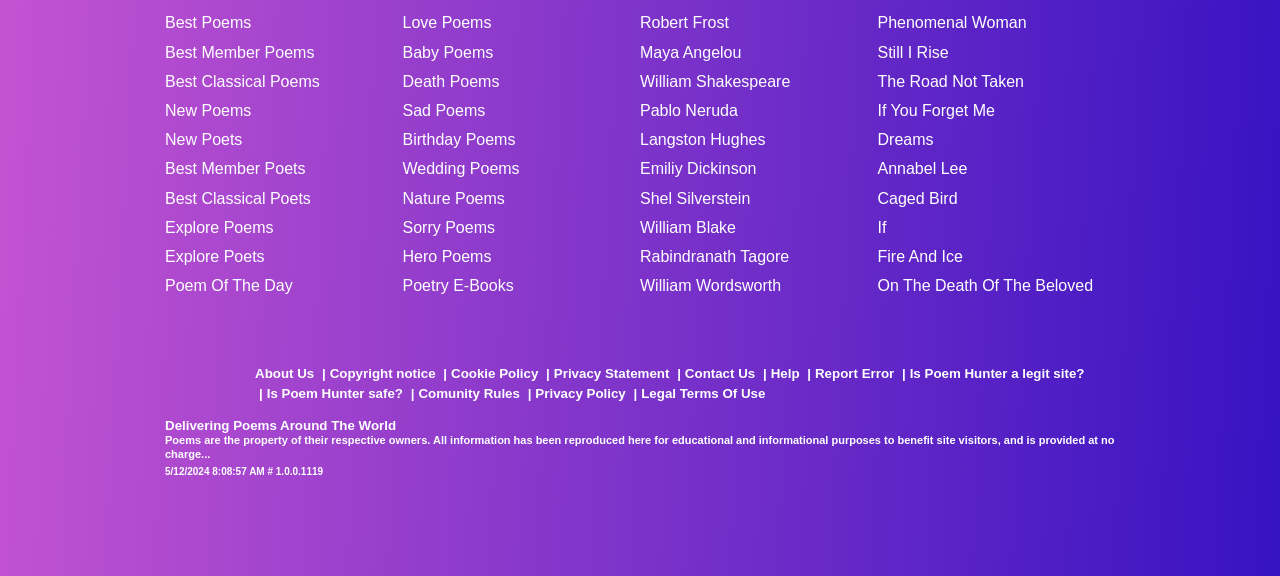How many poets are listed on the webpage?
Based on the screenshot, provide your answer in one word or phrase.

8